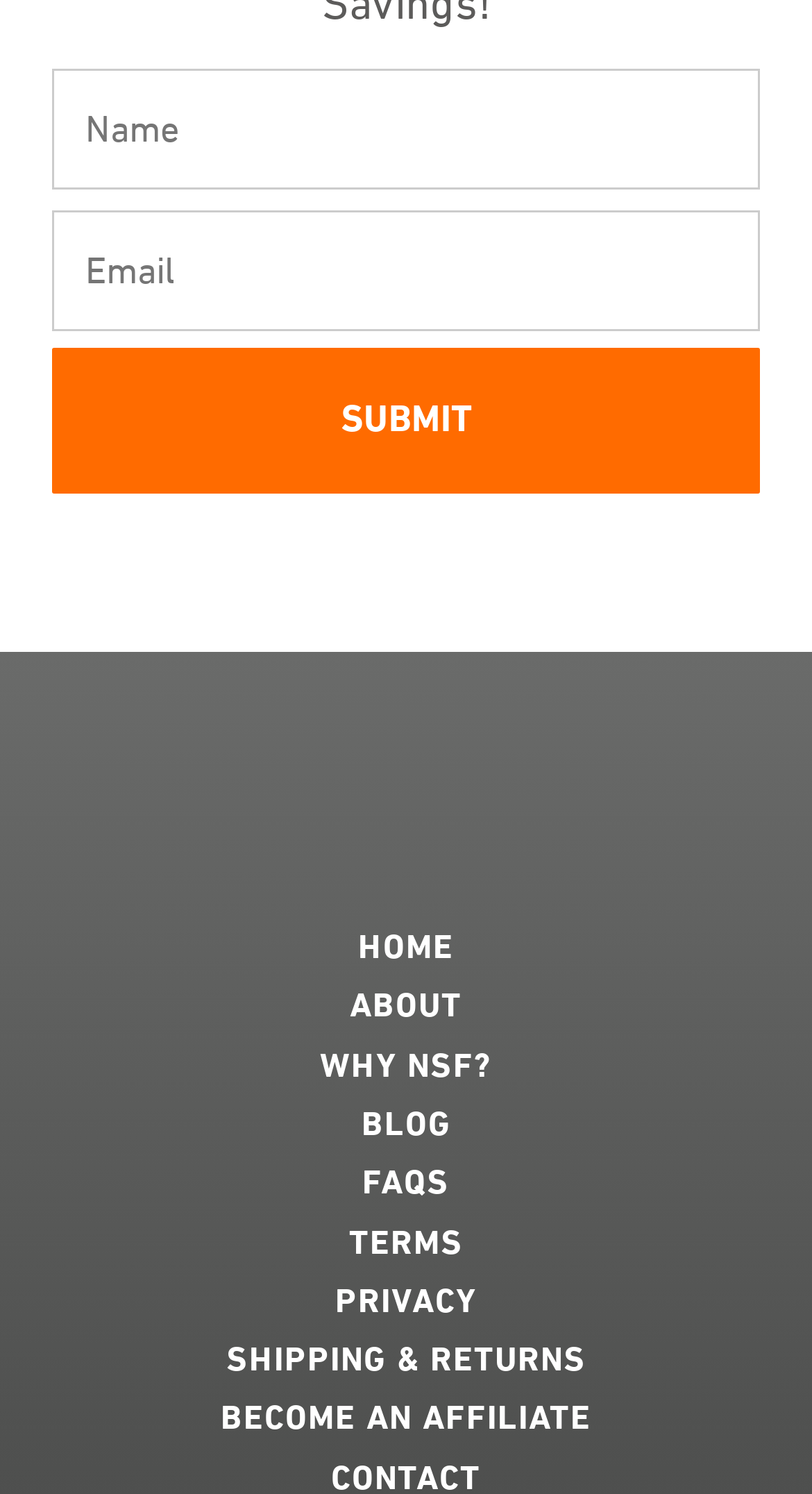Can you specify the bounding box coordinates for the region that should be clicked to fulfill this instruction: "click dispatch".

None